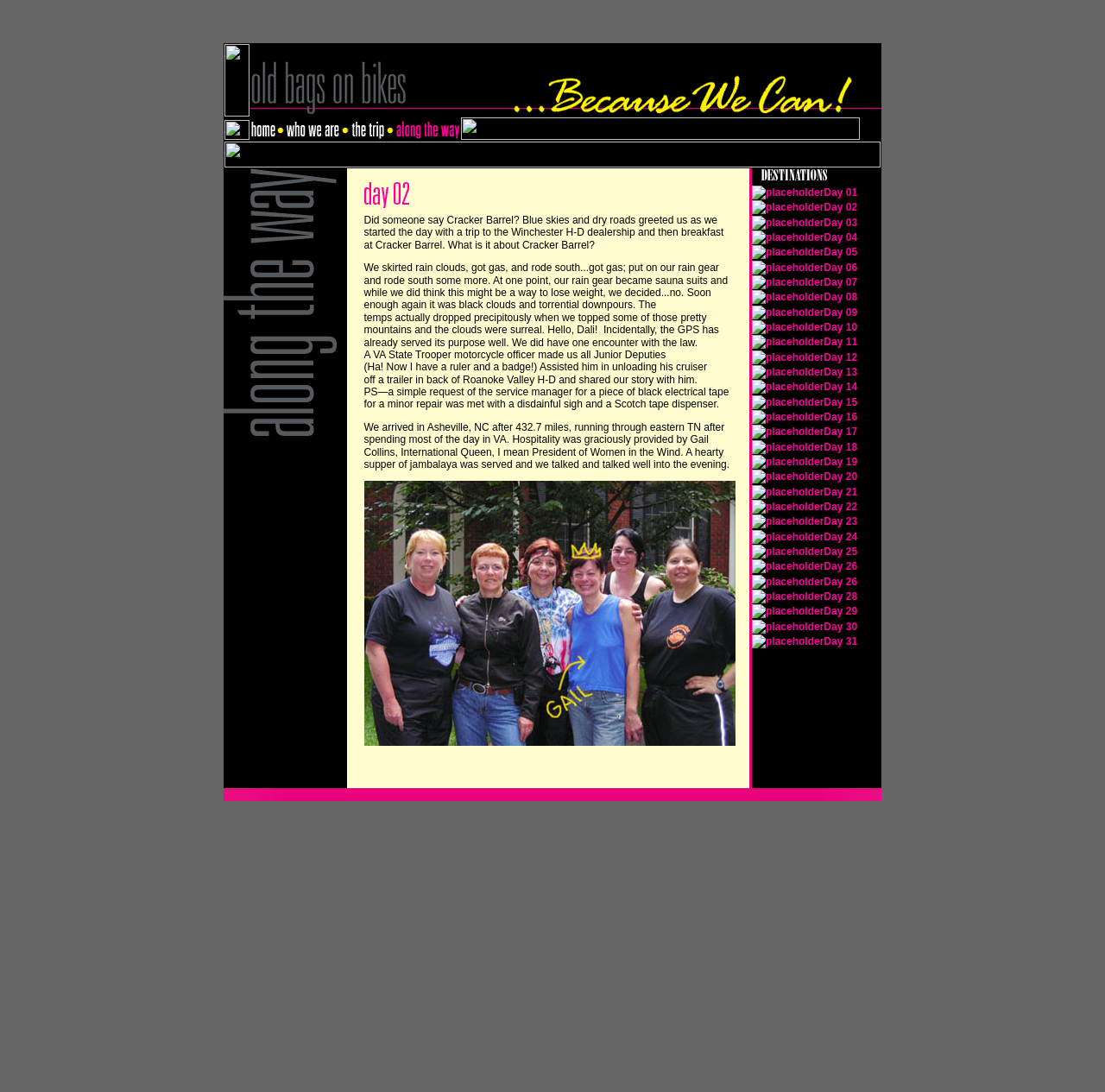Show the bounding box coordinates of the region that should be clicked to follow the instruction: "Leave a reply."

None